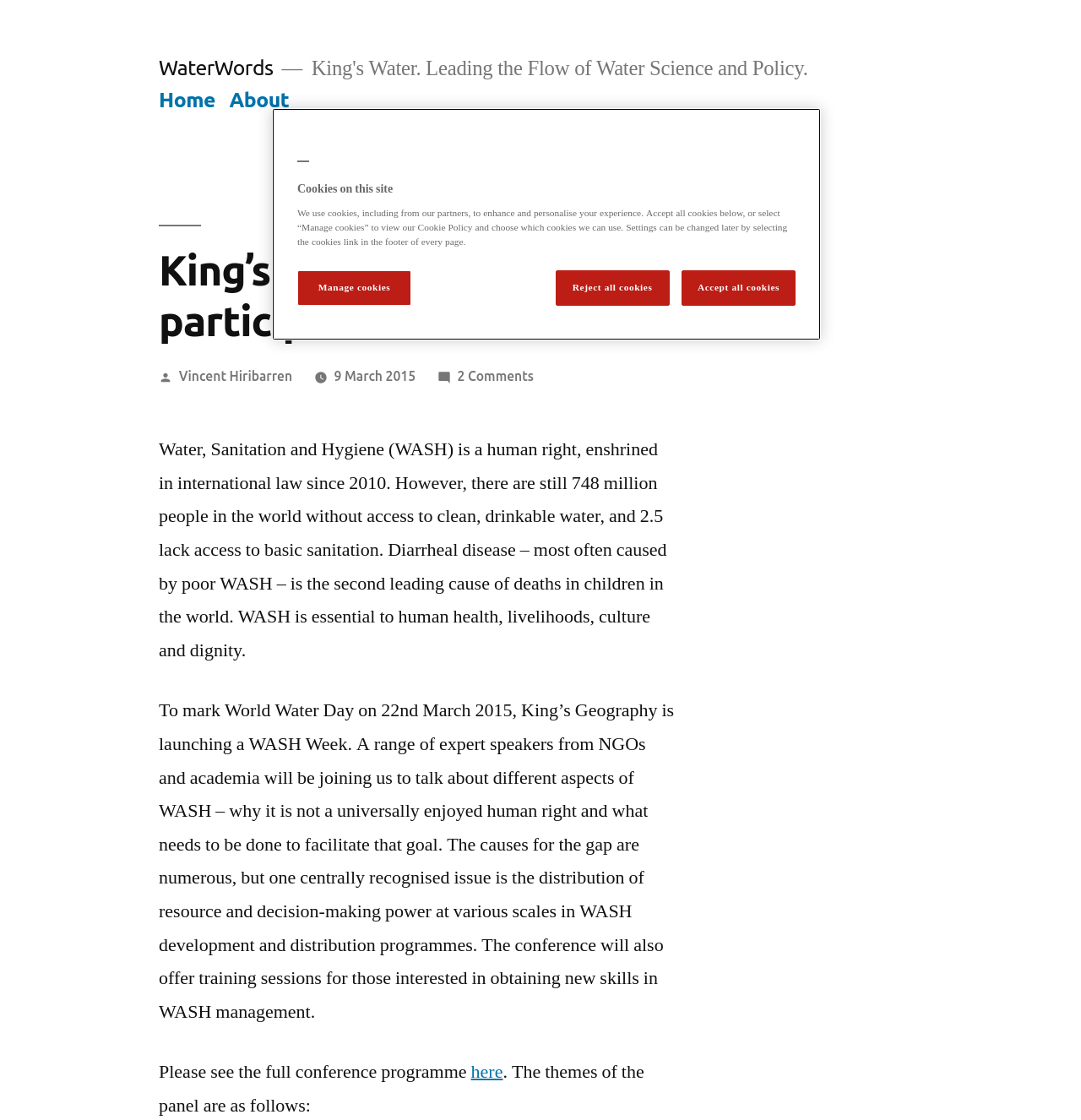Provide the bounding box coordinates of the UI element that matches the description: "registration form".

None